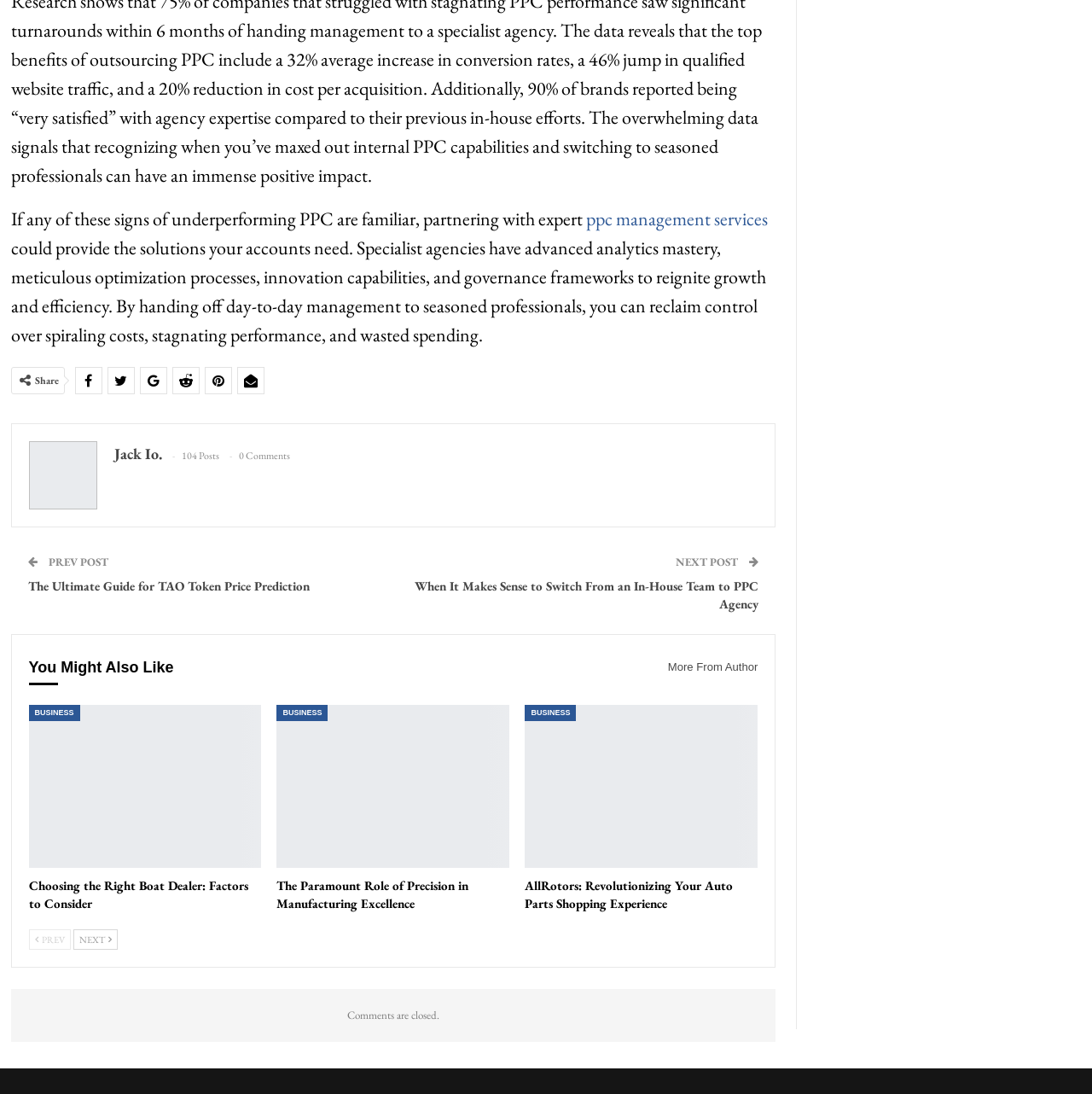Find the bounding box coordinates of the element's region that should be clicked in order to follow the given instruction: "Go to the BUSINESS category". The coordinates should consist of four float numbers between 0 and 1, i.e., [left, top, right, bottom].

[0.026, 0.644, 0.073, 0.659]